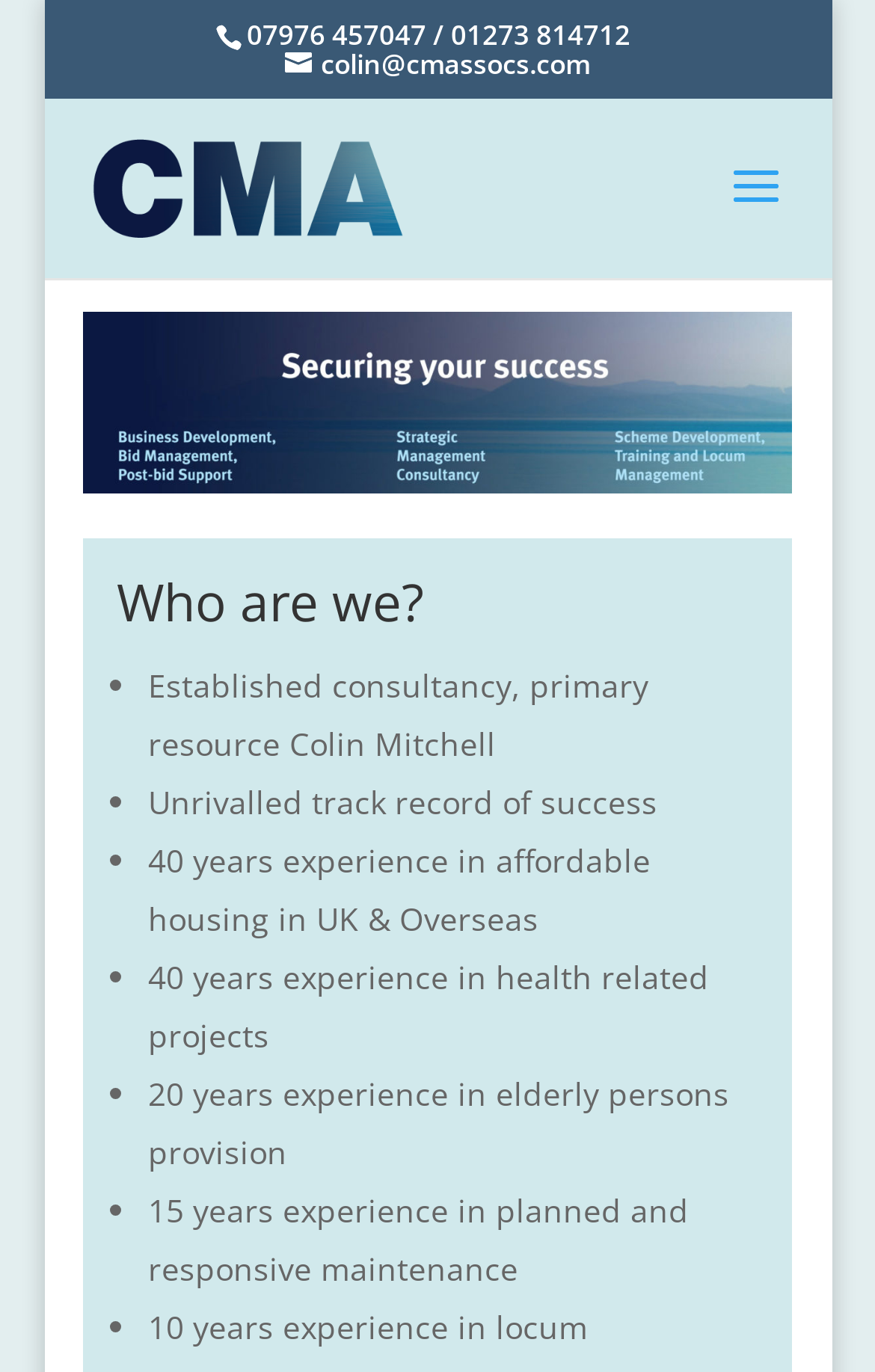What is the name of the consultancy?
Please provide an in-depth and detailed response to the question.

I found the name of the consultancy by looking at the link element with the text 'CMA', which is also accompanied by an image with the same name.